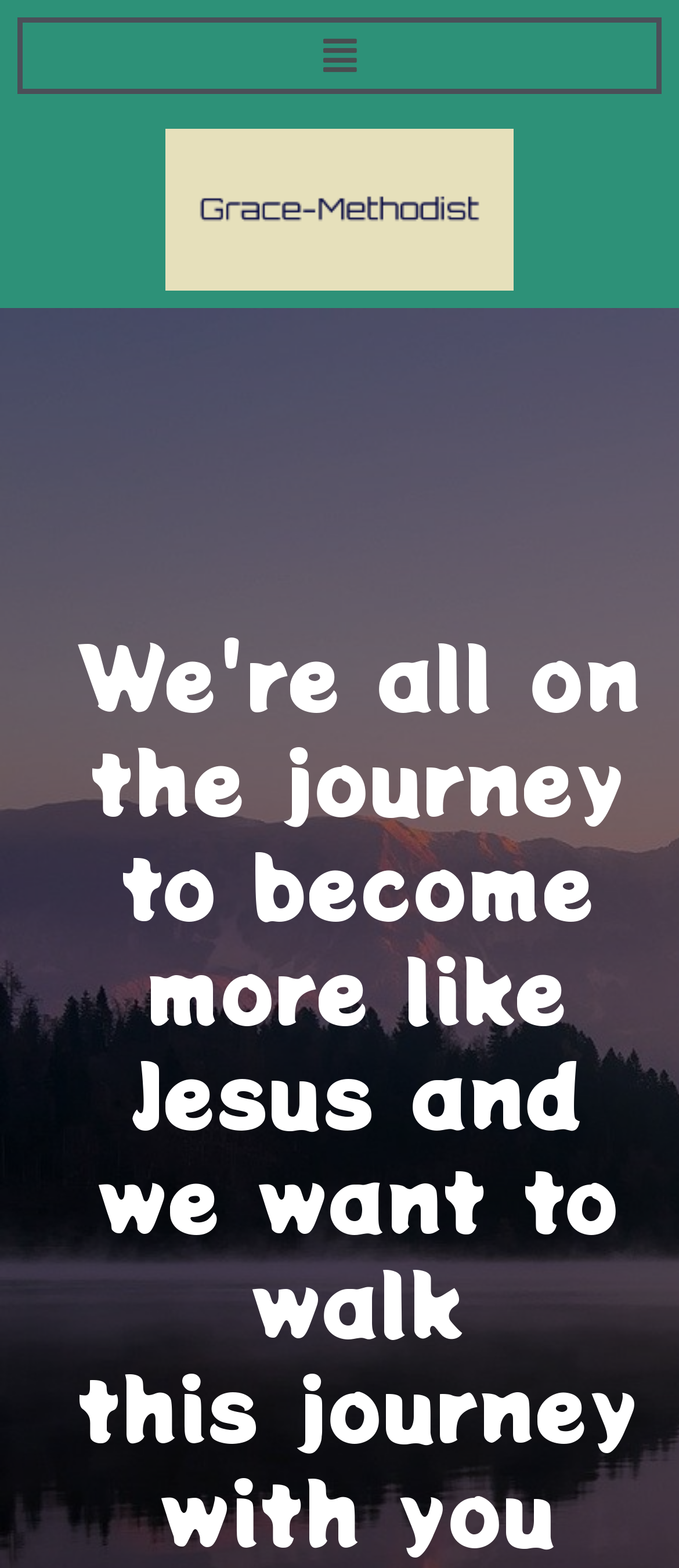Identify and provide the text of the main header on the webpage.

Choosing a House Painting Company